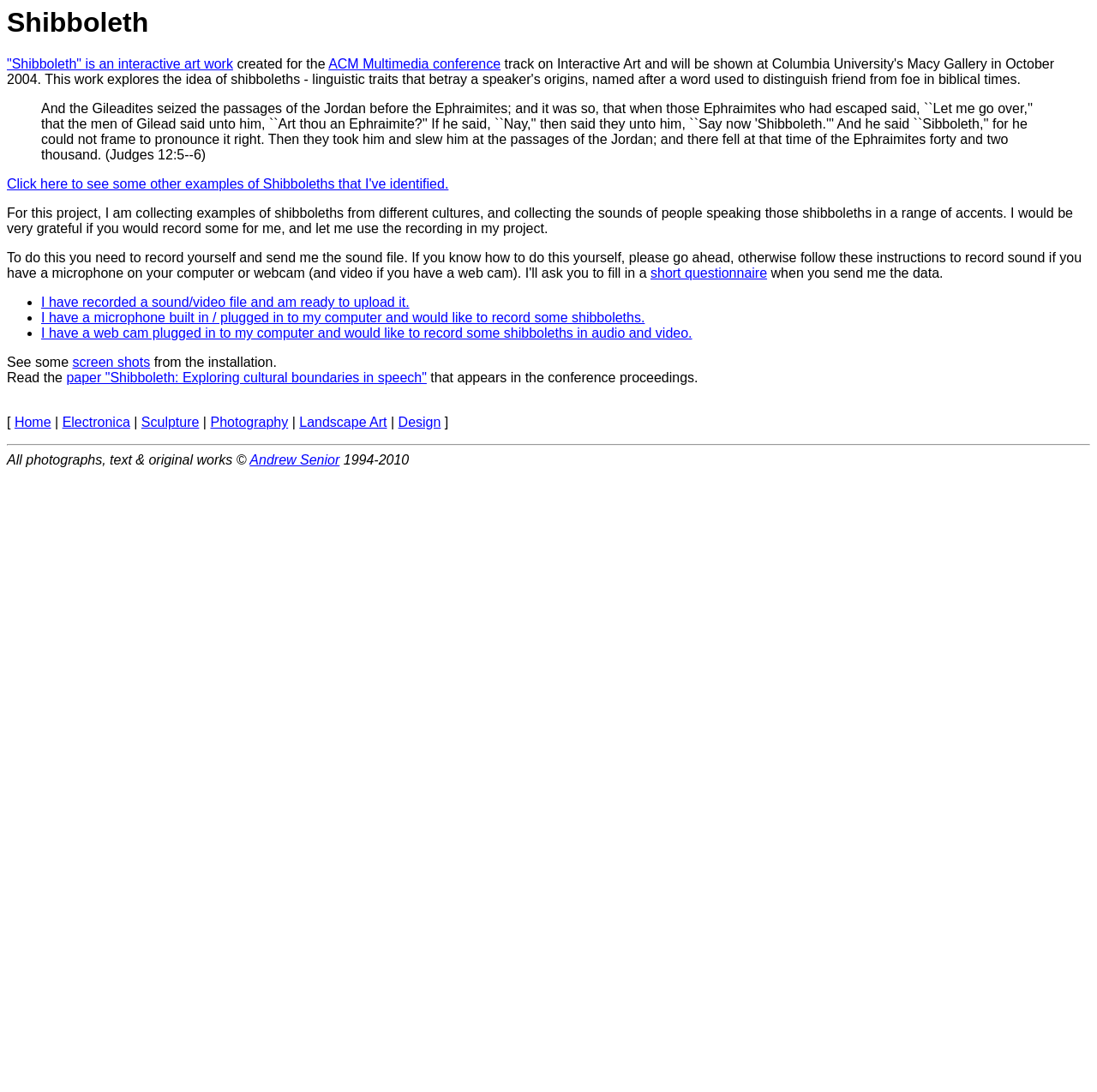What is the copyright information?
Look at the image and respond with a single word or a short phrase.

Andrew Senior 1994-2010